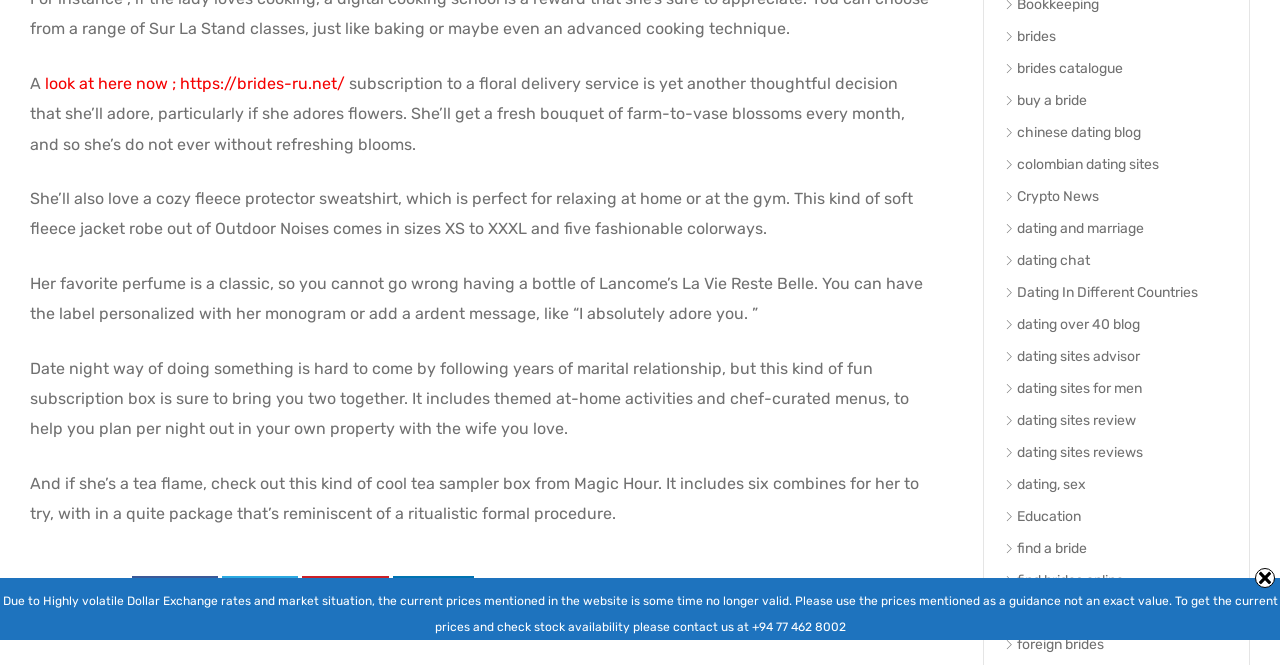Using the description "dating chat", predict the bounding box of the relevant HTML element.

[0.784, 0.379, 0.851, 0.405]